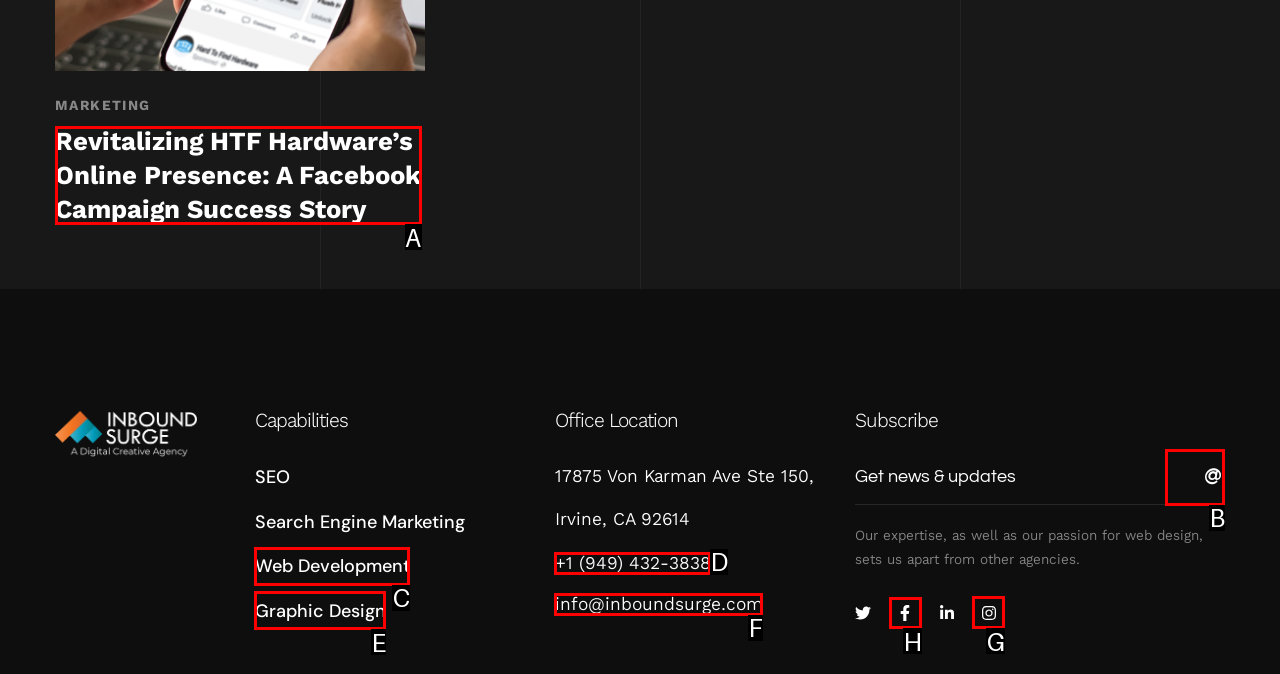Which lettered option should I select to achieve the task: Click on the 'HOME' link according to the highlighted elements in the screenshot?

None